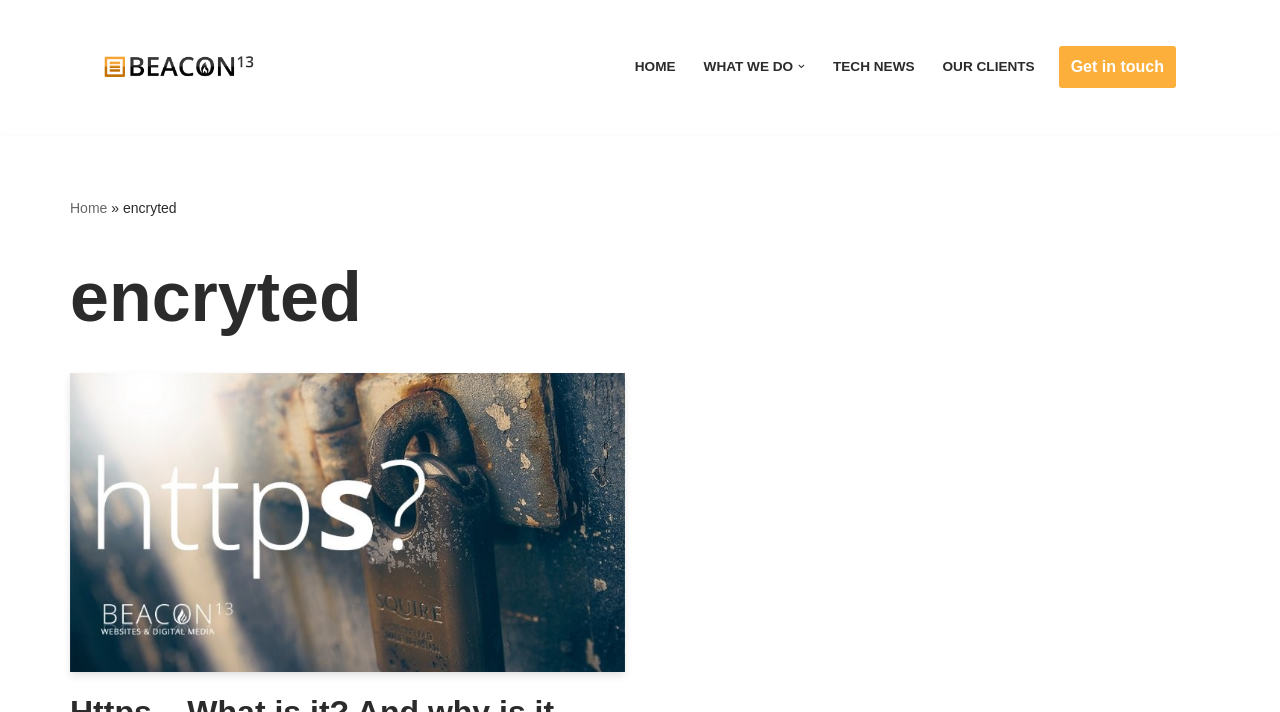Locate the bounding box coordinates for the element described below: "Our Clients". The coordinates must be four float values between 0 and 1, formatted as [left, top, right, bottom].

[0.736, 0.076, 0.808, 0.111]